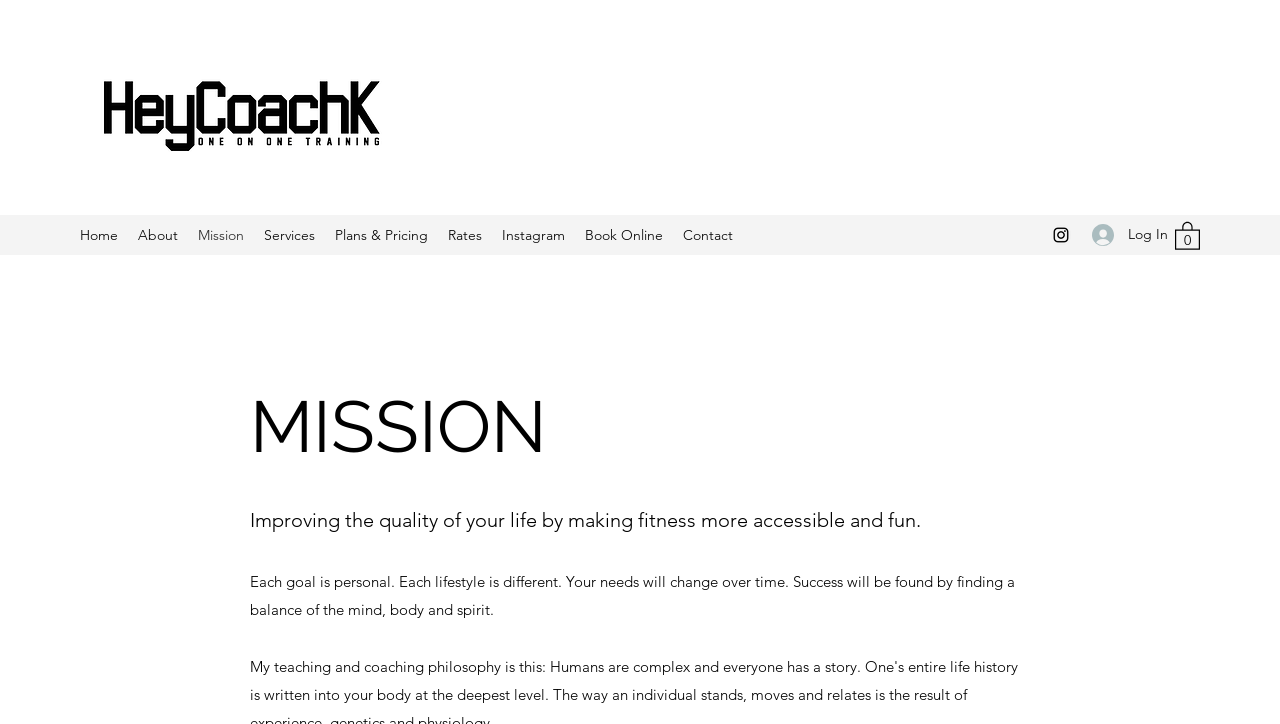Please identify the bounding box coordinates of the clickable region that I should interact with to perform the following instruction: "View the 'Gallery'". The coordinates should be expressed as four float numbers between 0 and 1, i.e., [left, top, right, bottom].

None